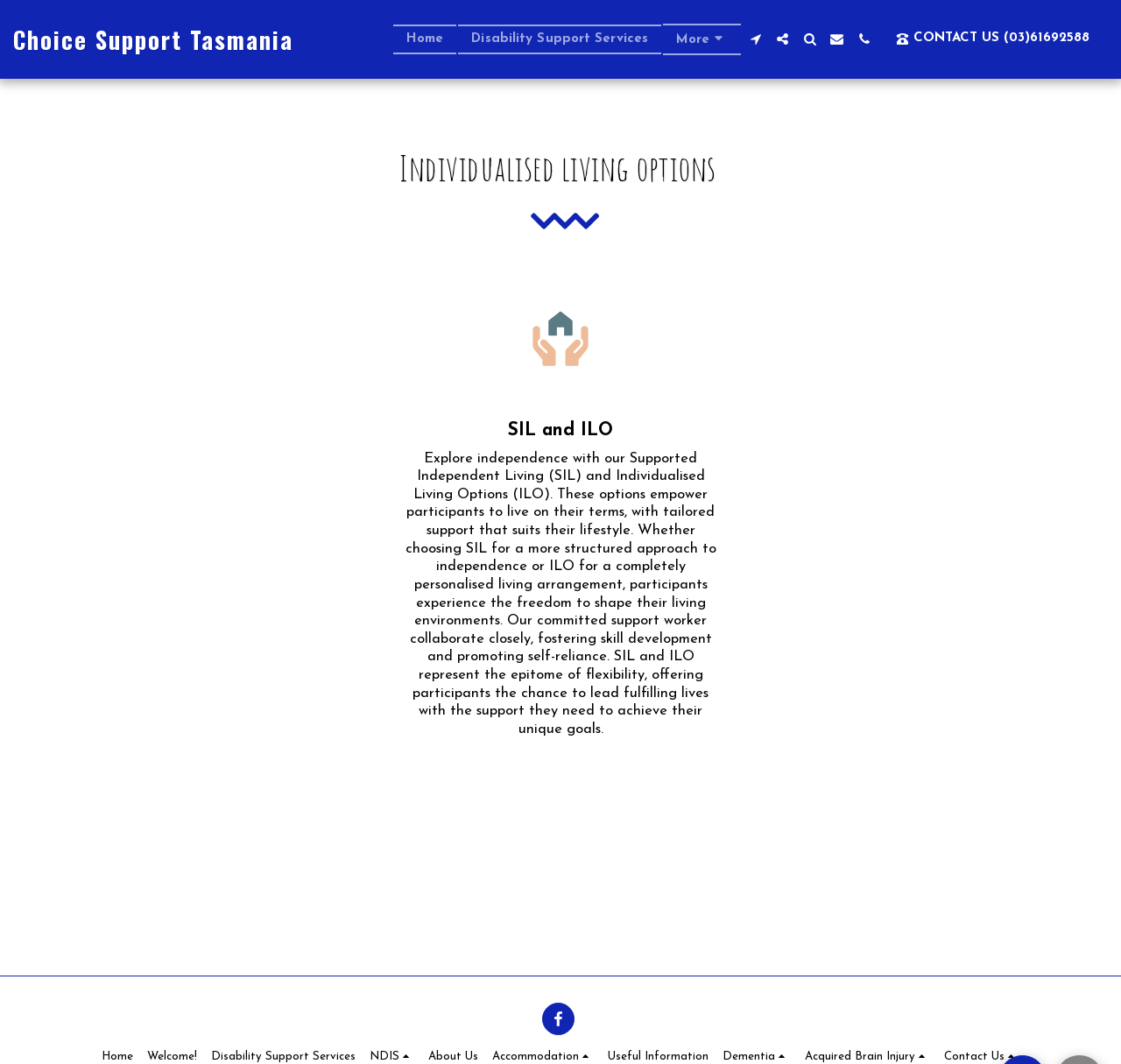Provide a one-word or short-phrase response to the question:
What is the purpose of the support workers in SIL and ILO?

Fostering skill development and promoting self-reliance